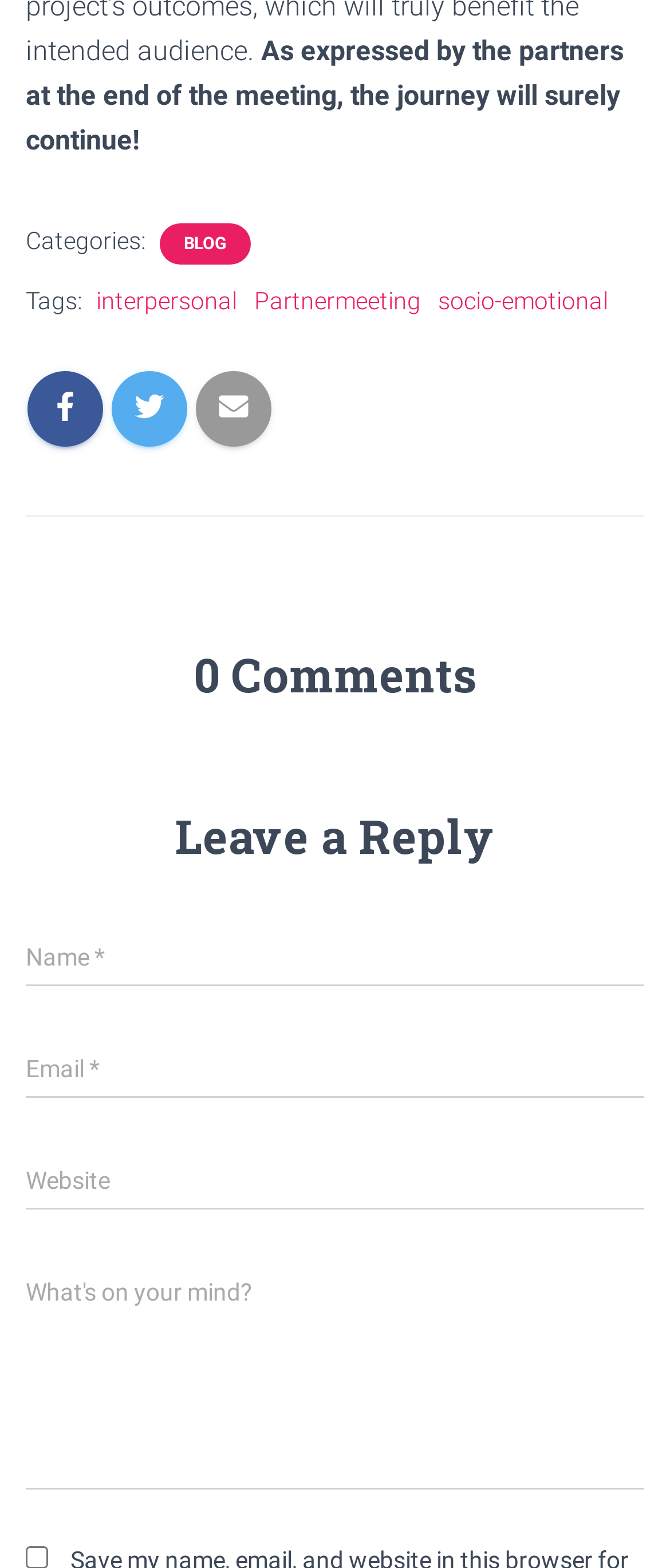What is the label of the first textbox?
Provide a detailed and well-explained answer to the question.

The label of the first textbox is 'Name', which is a static text element located above the textbox, indicating that the user should enter their name in the textbox.